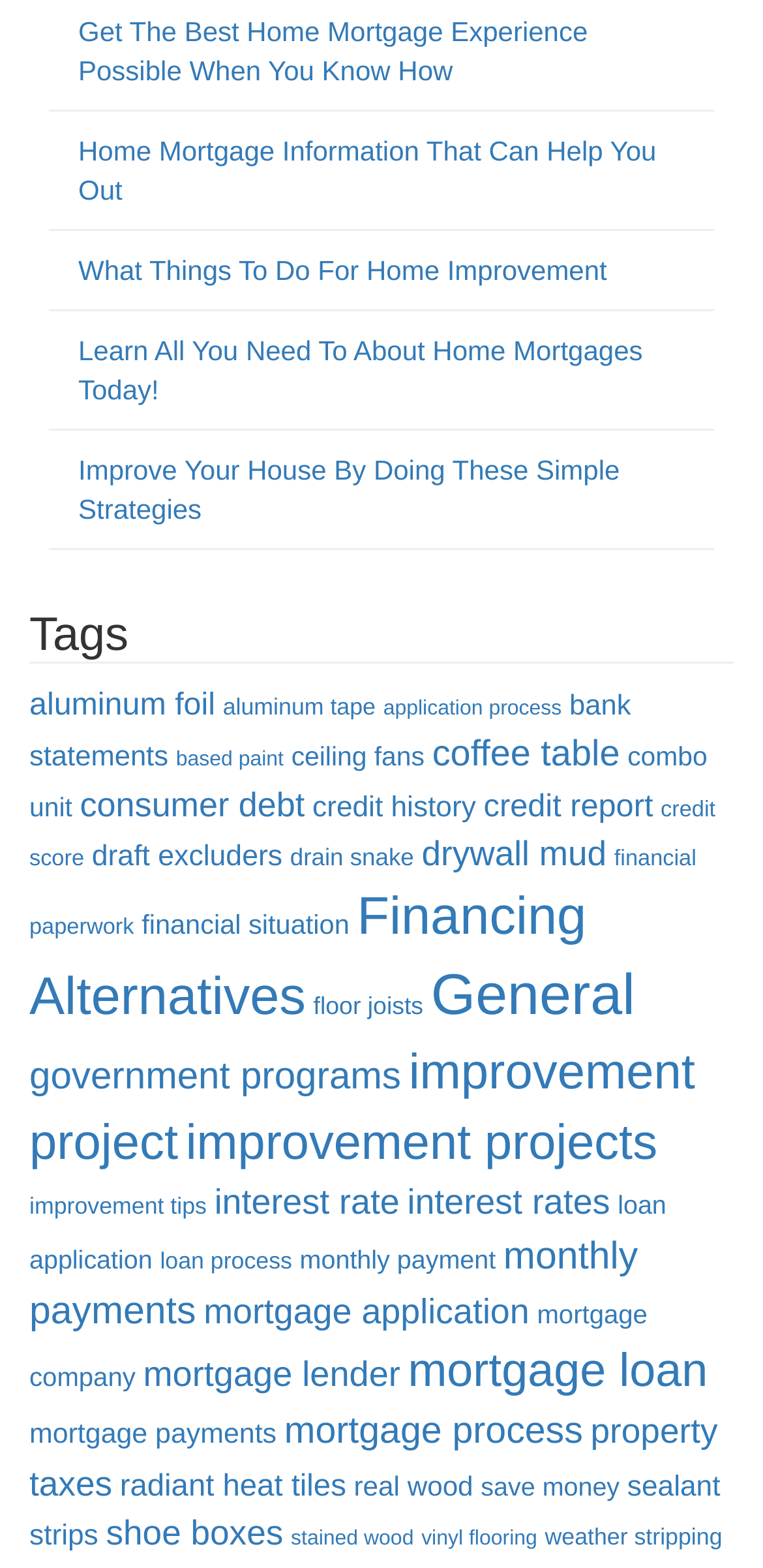Identify the bounding box of the UI element that matches this description: "Save to "My Content"".

None